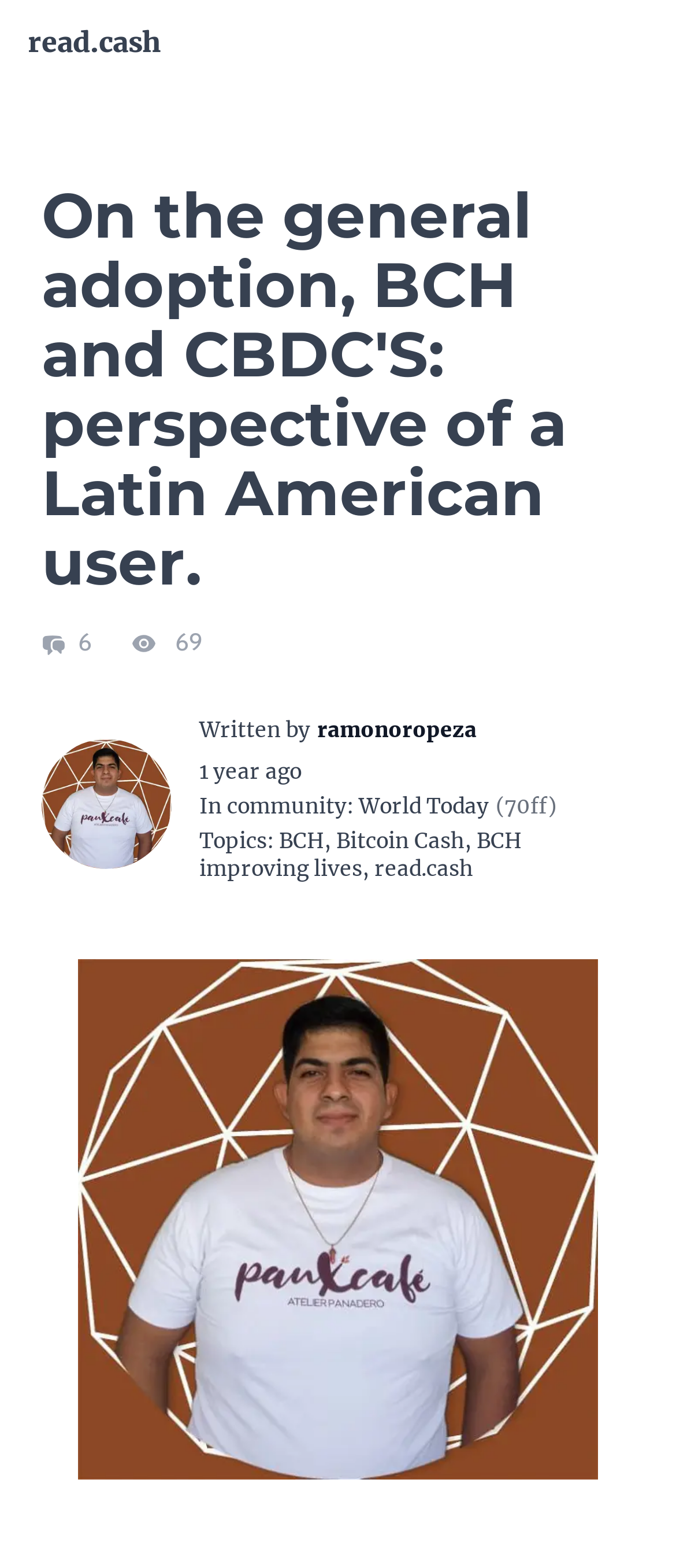Determine the title of the webpage and give its text content.

On the general adoption, BCH and CBDC'S: perspective of a Latin American user.